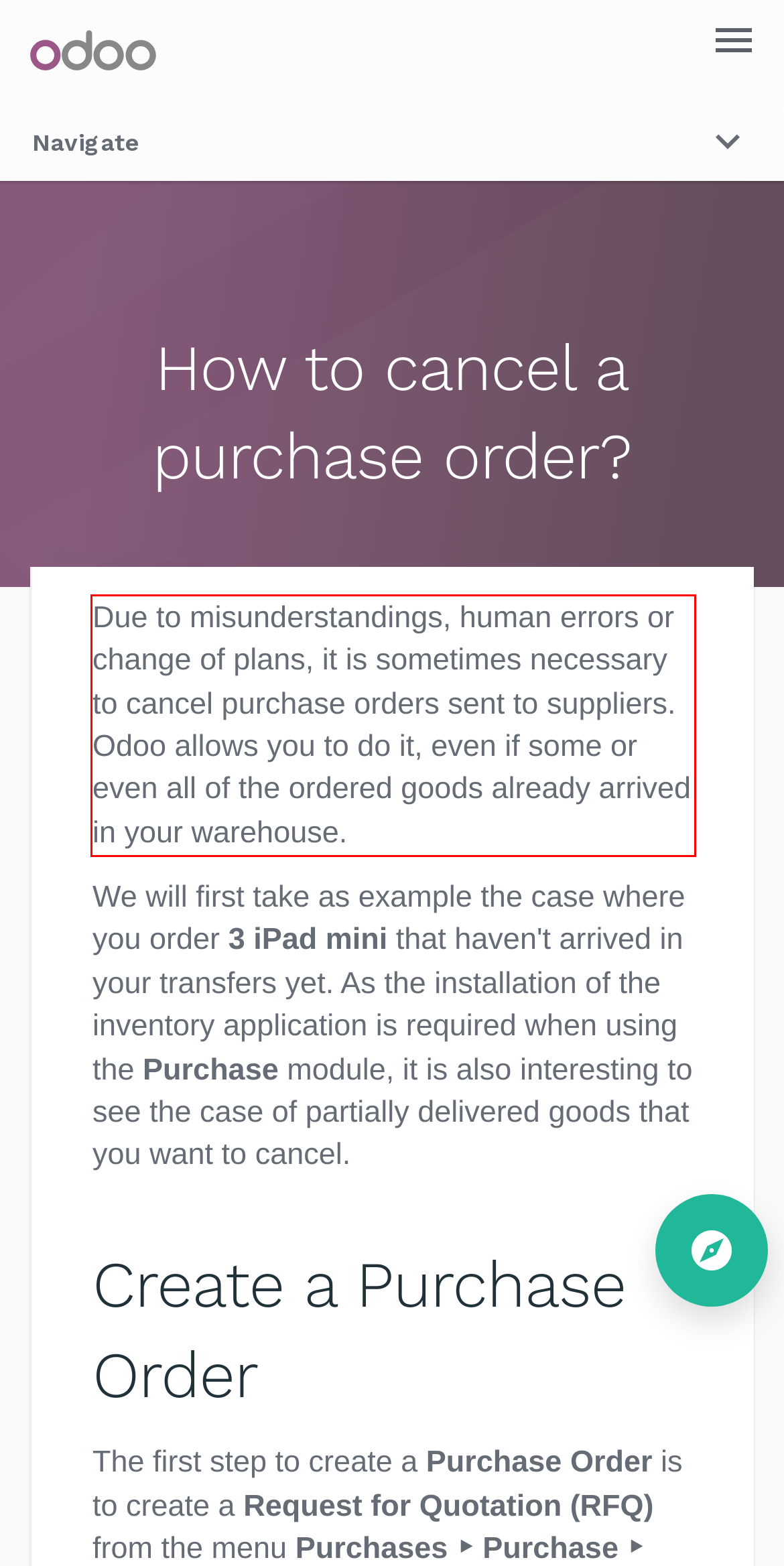You have a webpage screenshot with a red rectangle surrounding a UI element. Extract the text content from within this red bounding box.

Due to misunderstandings, human errors or change of plans, it is sometimes necessary to cancel purchase orders sent to suppliers. Odoo allows you to do it, even if some or even all of the ordered goods already arrived in your warehouse.